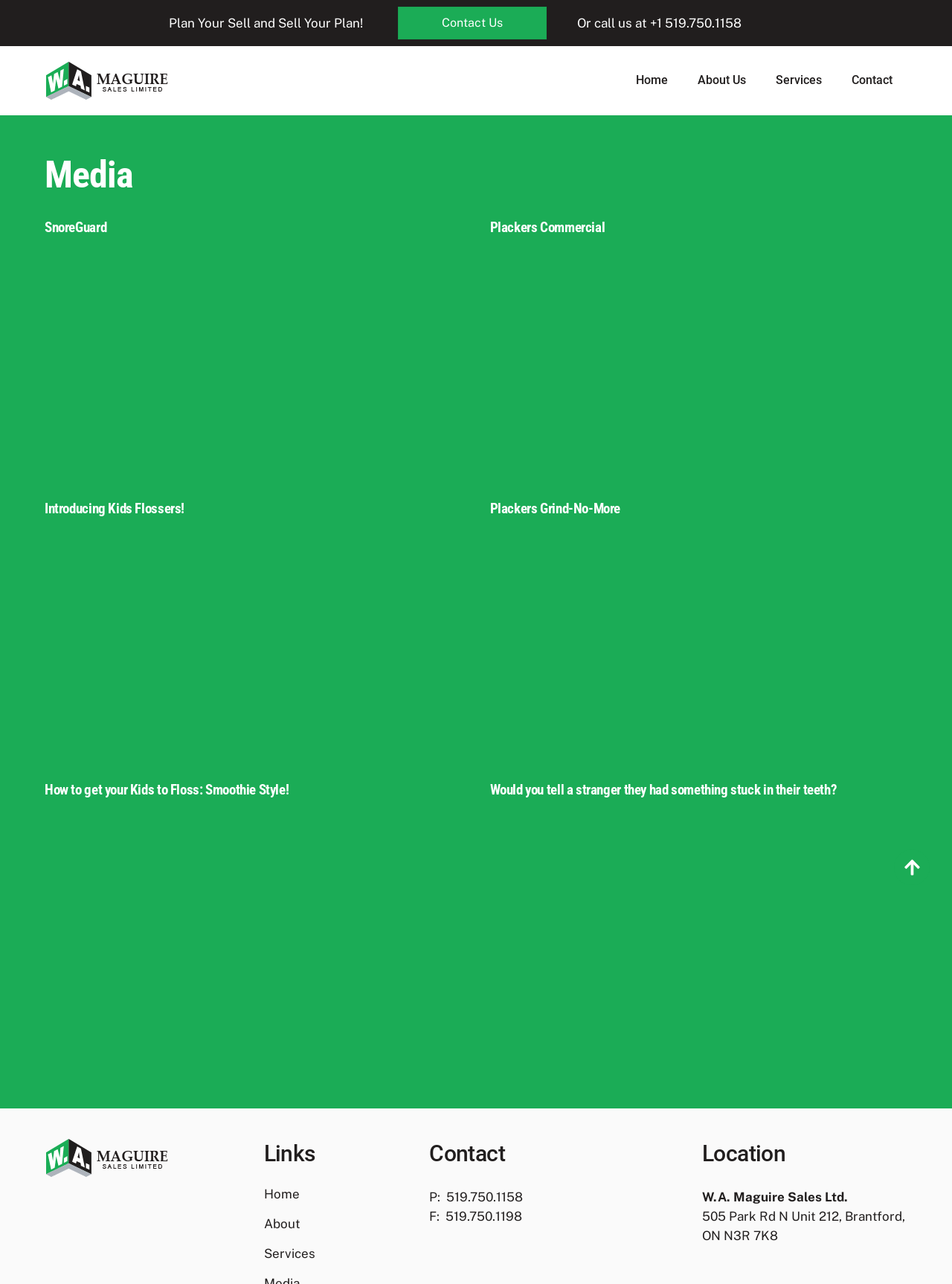Find the bounding box coordinates of the clickable area that will achieve the following instruction: "Click on 'Contact Us'".

[0.418, 0.005, 0.575, 0.03]